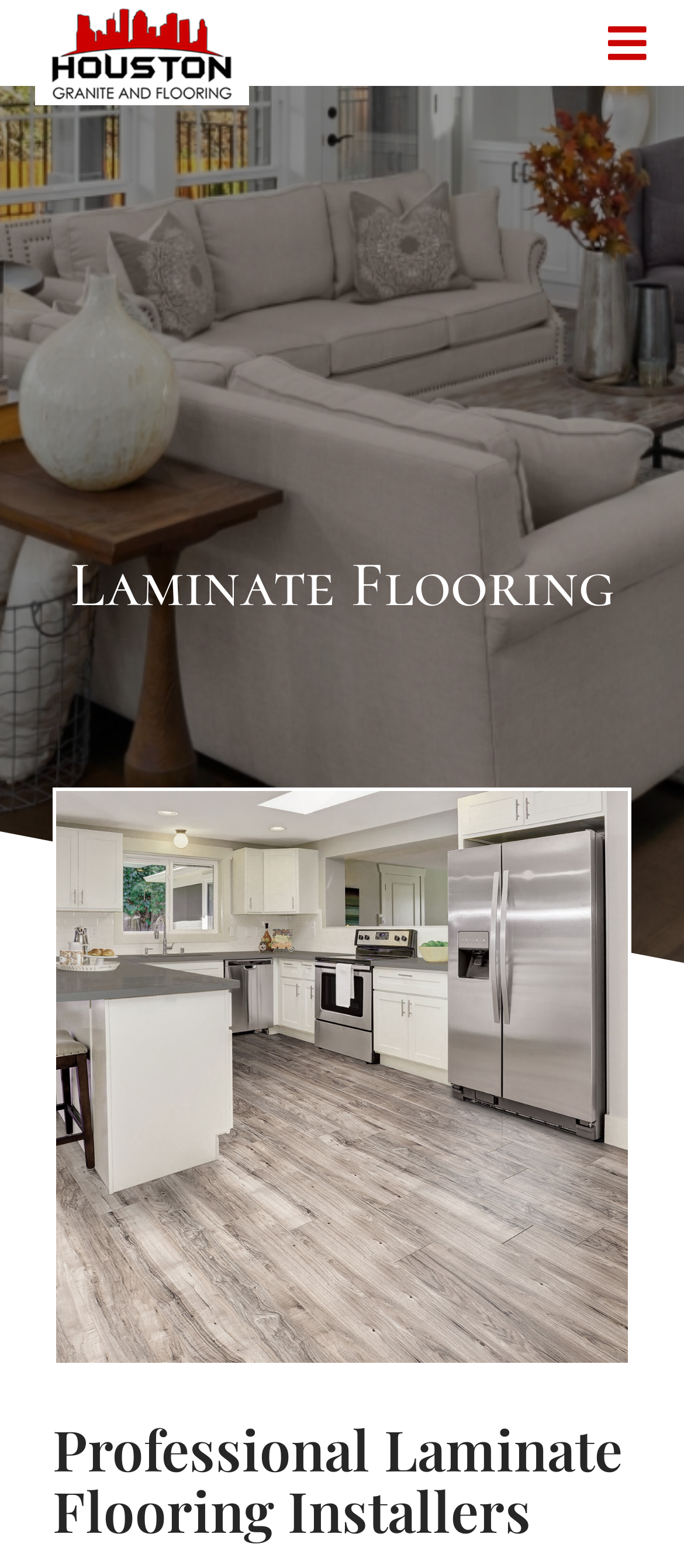Locate the bounding box coordinates of the element I should click to achieve the following instruction: "Open the submenu of Our Services".

[0.821, 0.202, 1.0, 0.275]